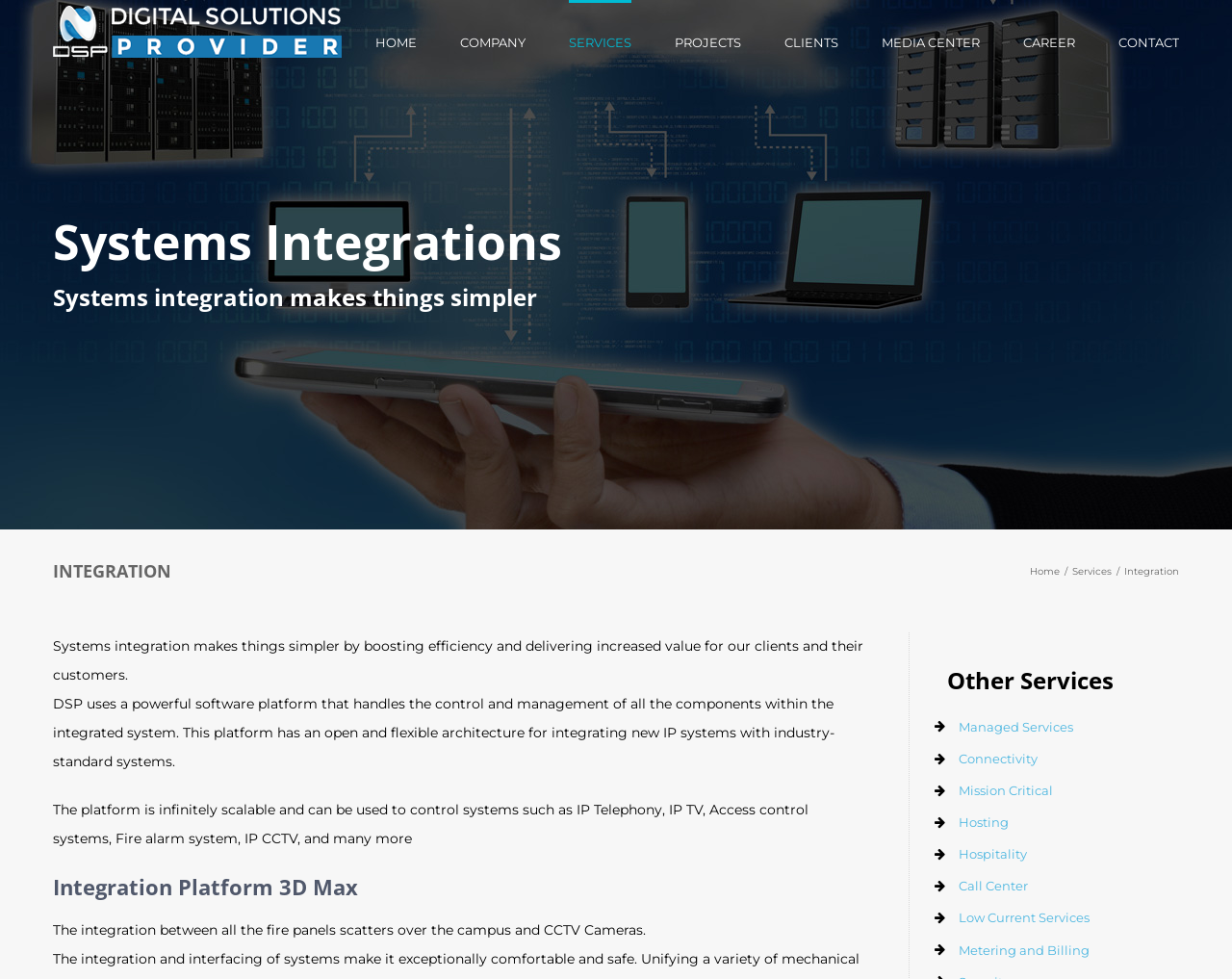Locate the bounding box for the described UI element: "Mission Critical". Ensure the coordinates are four float numbers between 0 and 1, formatted as [left, top, right, bottom].

[0.778, 0.799, 0.855, 0.815]